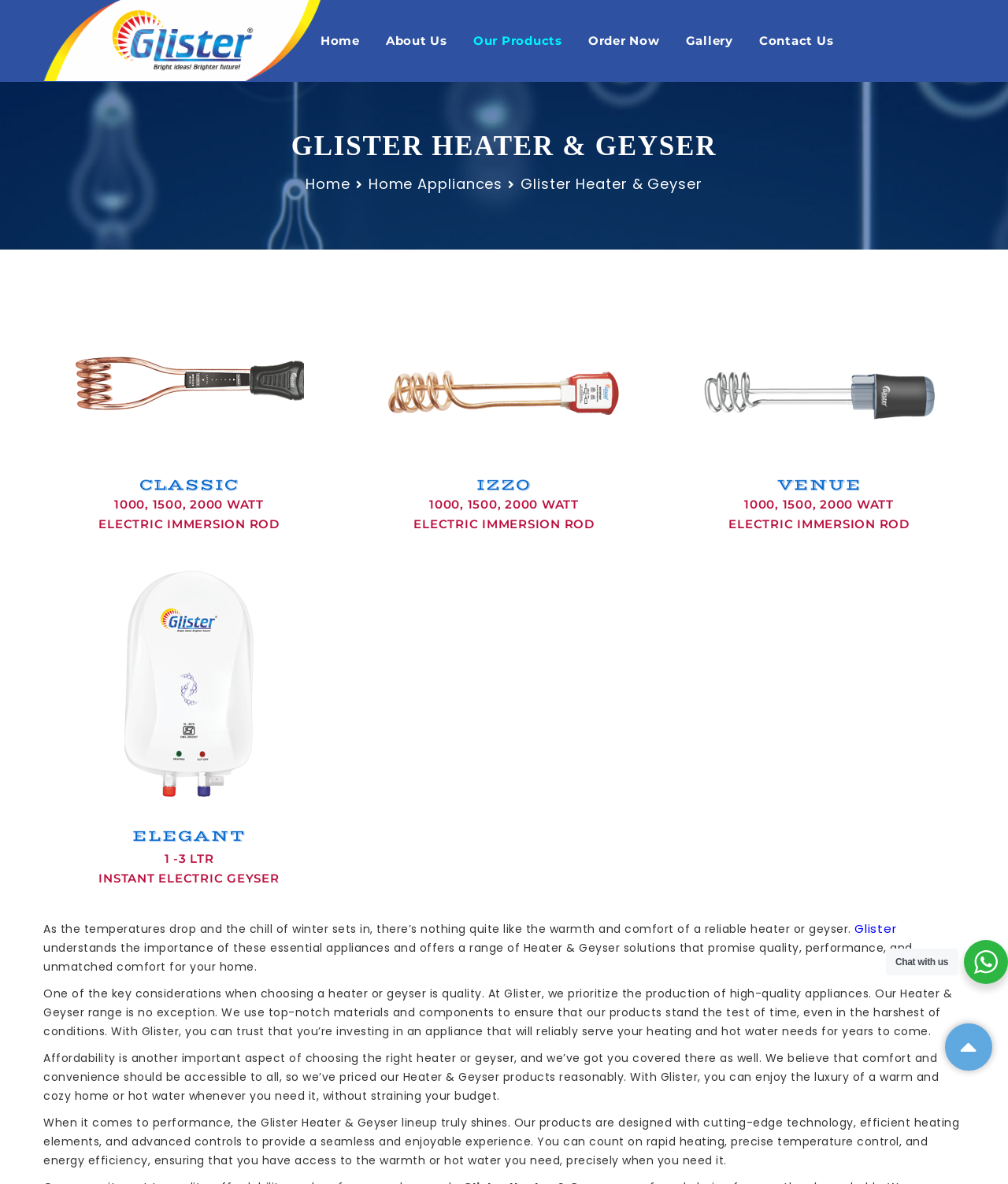Find the bounding box coordinates of the area to click in order to follow the instruction: "Click the logo".

[0.043, 0.0, 0.318, 0.068]